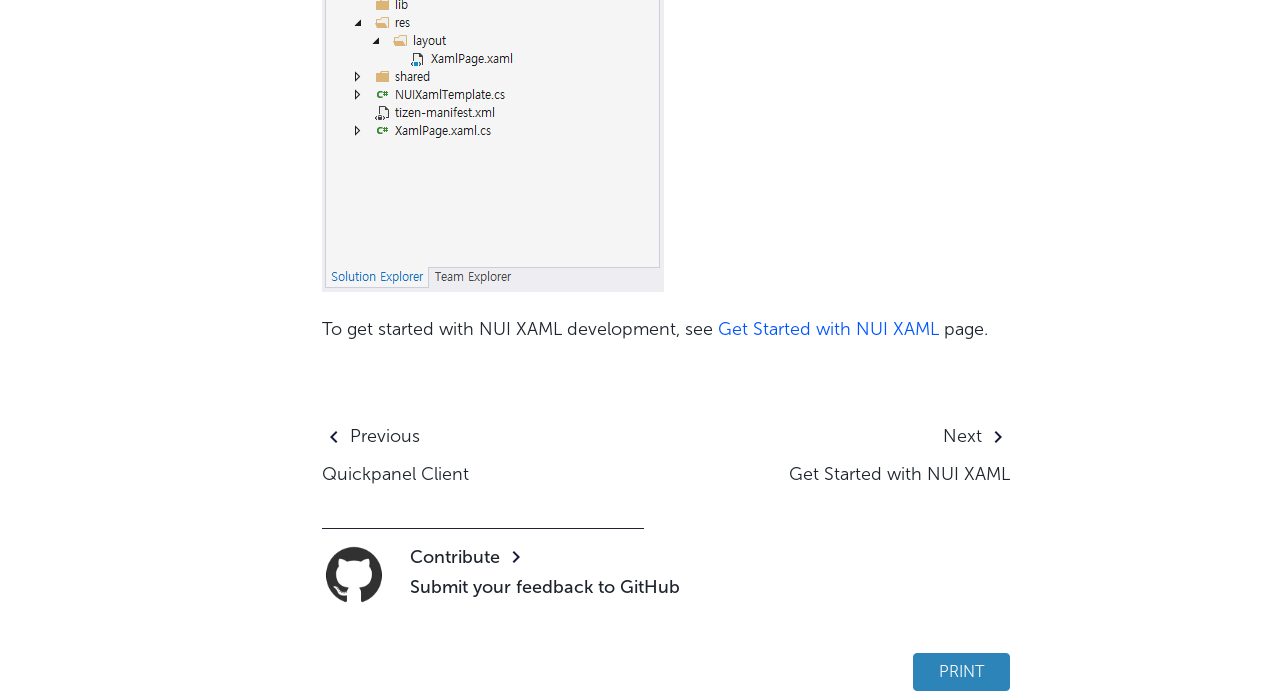Provide the bounding box coordinates for the UI element that is described as: "Define UI Components in XAML".

[0.0, 0.452, 0.219, 0.522]